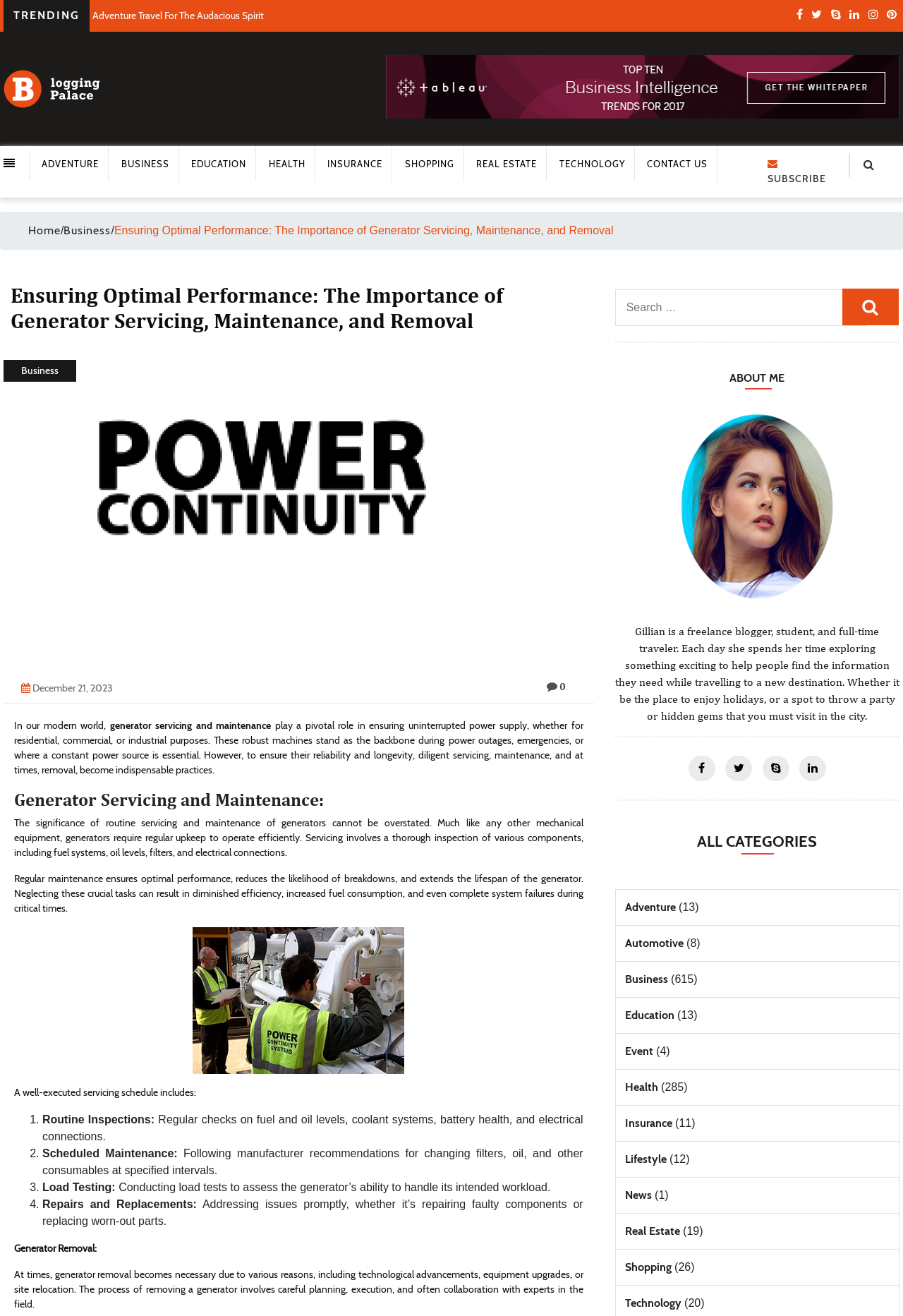Return the bounding box coordinates of the UI element that corresponds to this description: "Search". The coordinates must be given as four float numbers in the range of 0 and 1, [left, top, right, bottom].

[0.933, 0.219, 0.995, 0.247]